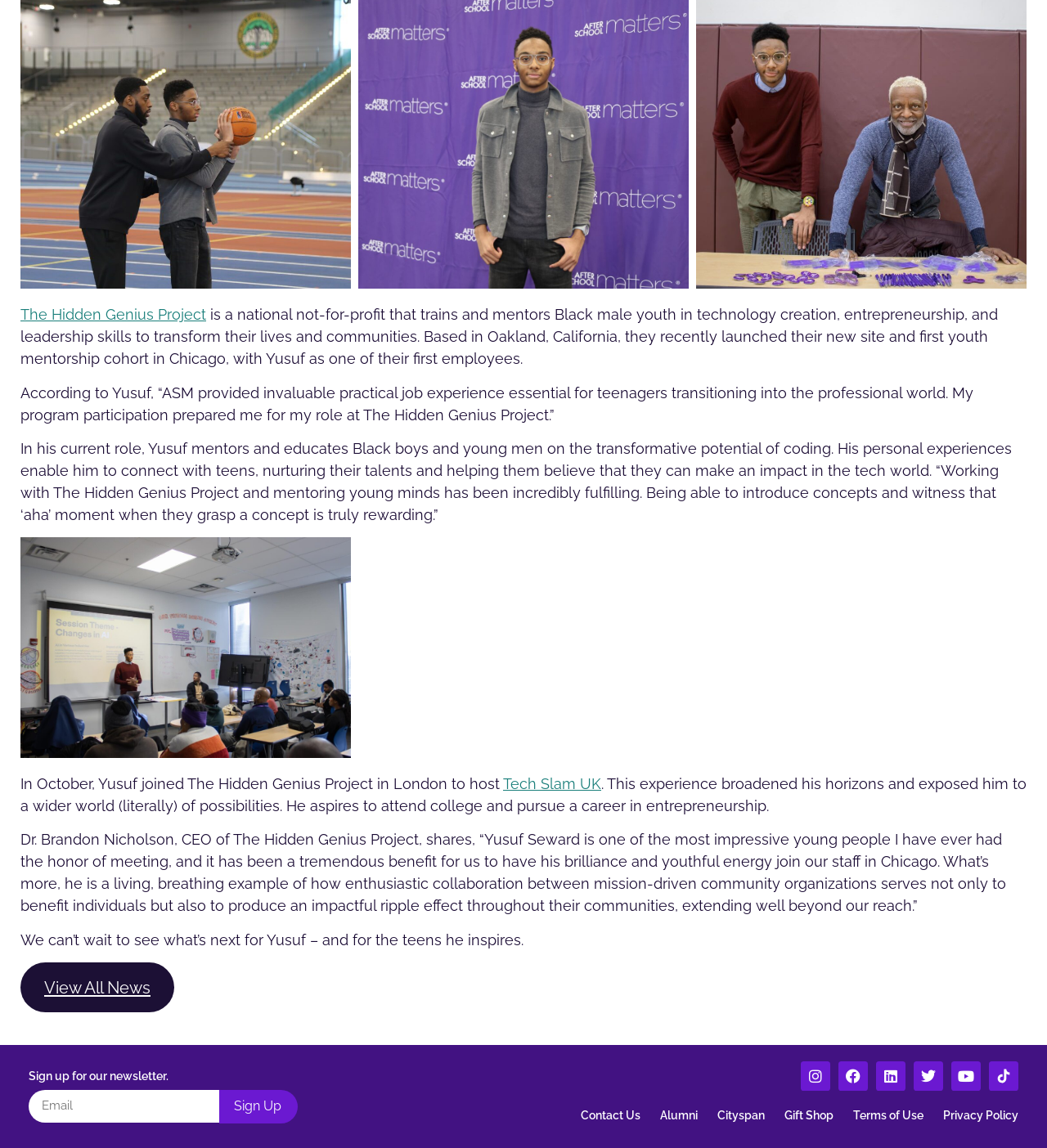Indicate the bounding box coordinates of the clickable region to achieve the following instruction: "Contact us."

[0.555, 0.958, 0.612, 0.986]